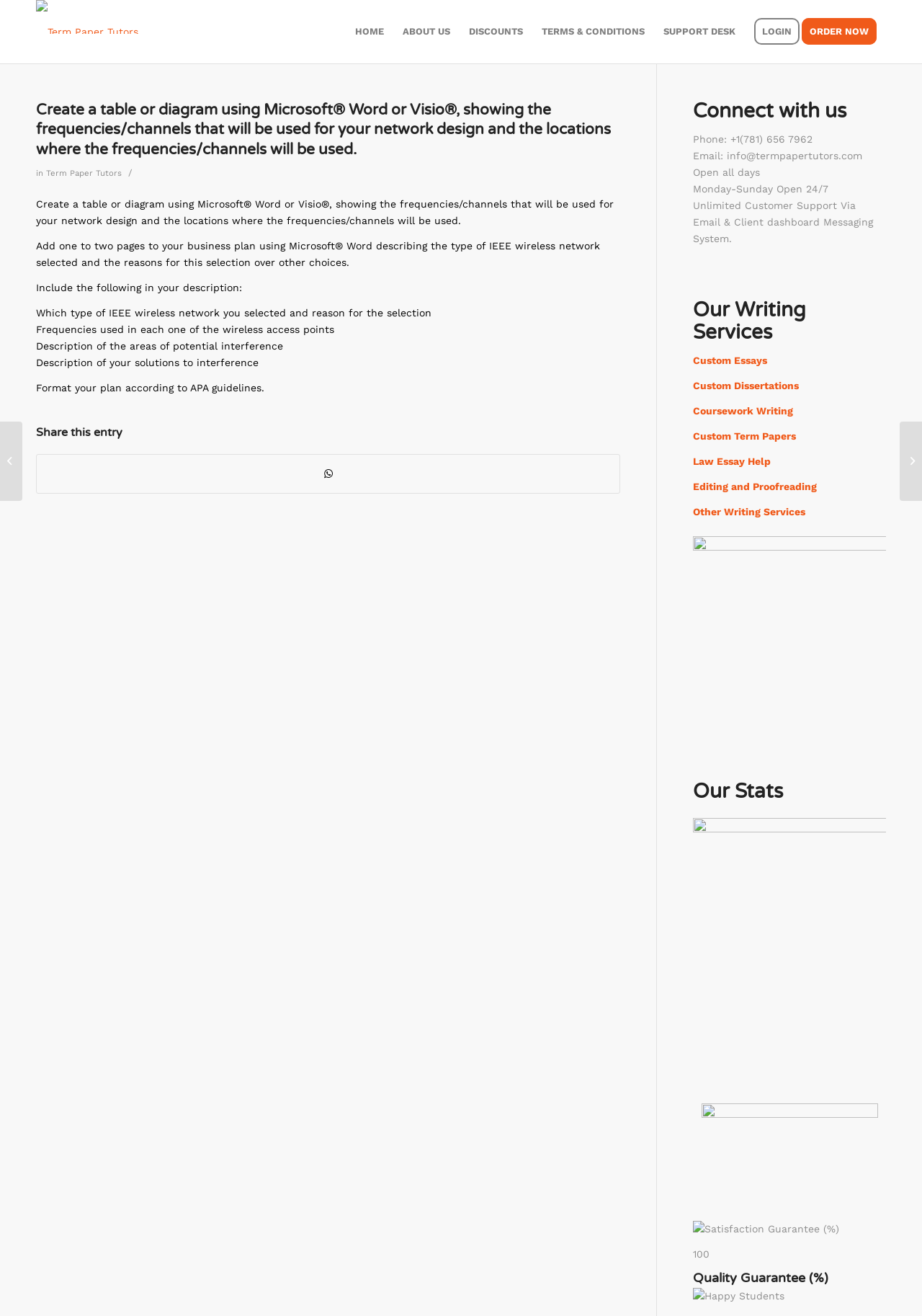Using the given element description, provide the bounding box coordinates (top-left x, top-left y, bottom-right x, bottom-right y) for the corresponding UI element in the screenshot: ABOUT US

[0.427, 0.0, 0.498, 0.048]